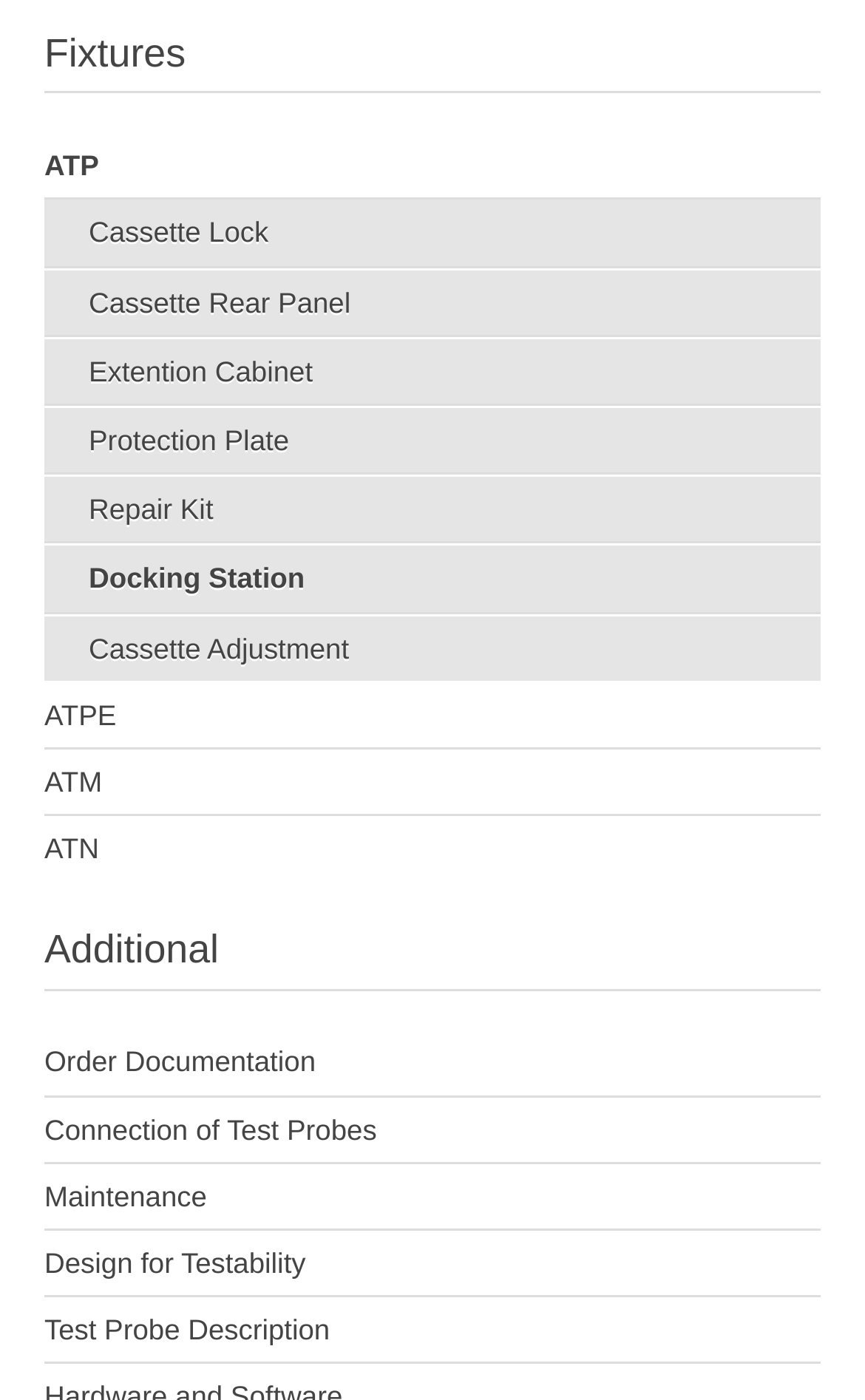Determine the bounding box coordinates of the UI element described by: "Connection of Test Probes".

[0.051, 0.784, 0.949, 0.831]